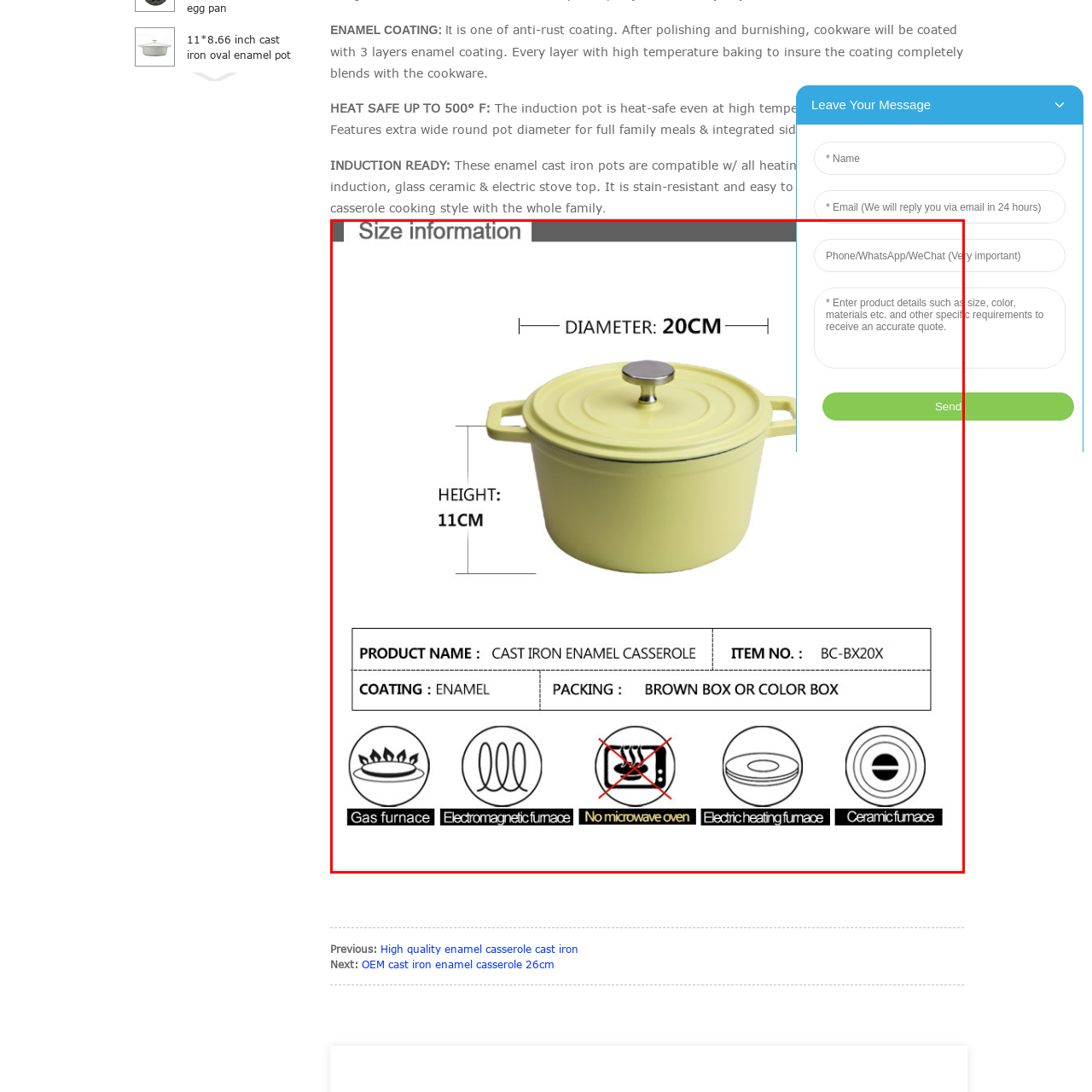Detail the features and elements seen in the red-circled portion of the image.

The image showcases a cast iron enamel casserole in a vibrant yellow color, emphasizing its sleek and modern design. This casserole features a sturdy lid topped with a metallic knob, ensuring a secure seal for cooking. The dimensions of the casserole are highlighted, with a diameter of 20 cm and a height of 11 cm, making it suitable for a variety of cooking tasks. Below the casserole, there are icons illustrating its compatibility with various heat sources, including gas and electric stoves, while prominently indicating that it should not be used in a microwave. Additionally, the product name, item number, coating type, and packing details are clearly listed, providing potential buyers with essential information for their purchase. This casserole is ideal for both everyday cooking and special family meals, combining functionality with an attractive aesthetic.